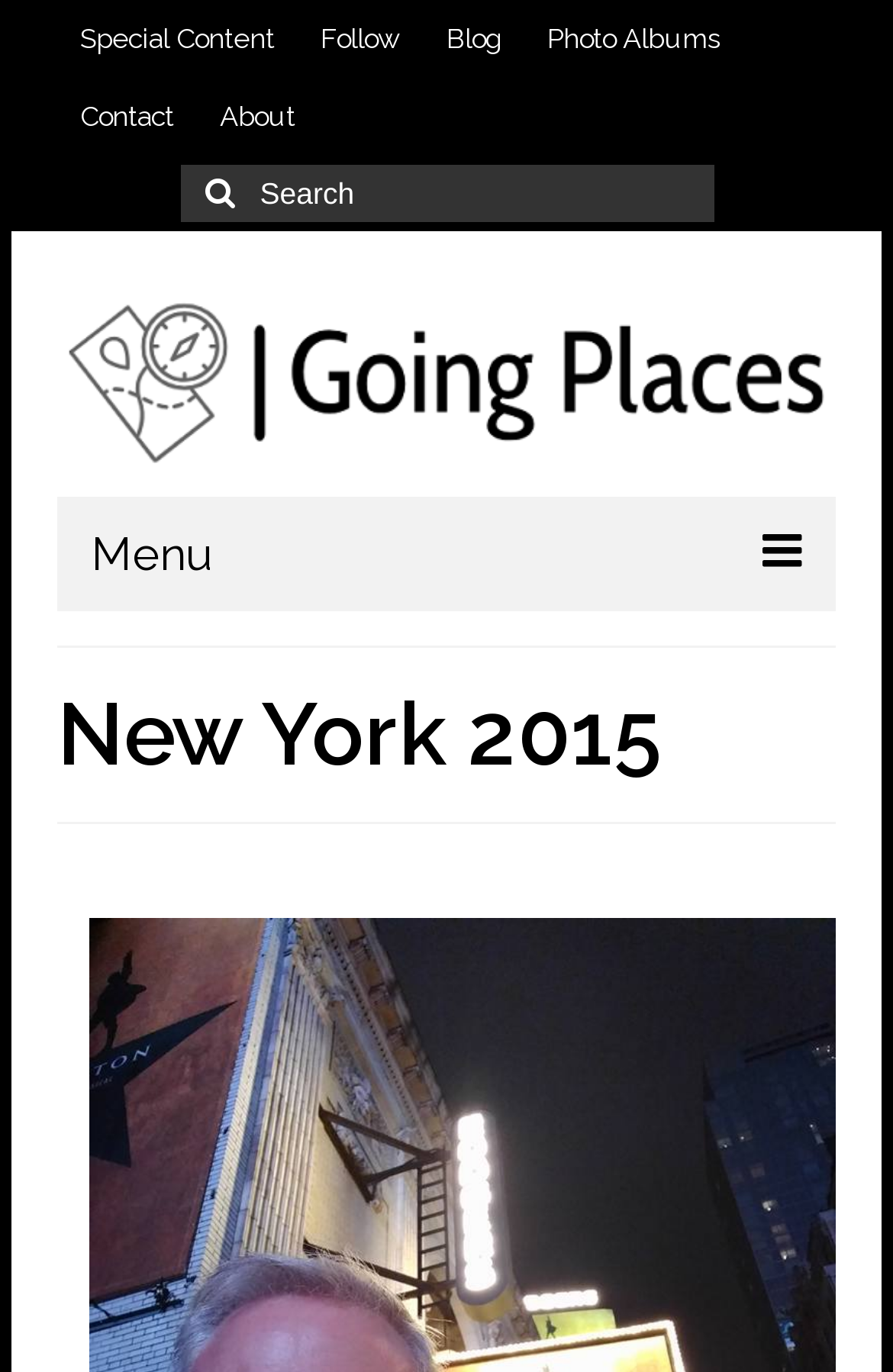Please specify the bounding box coordinates of the clickable section necessary to execute the following command: "Go to the home page".

[0.09, 0.462, 0.91, 0.53]